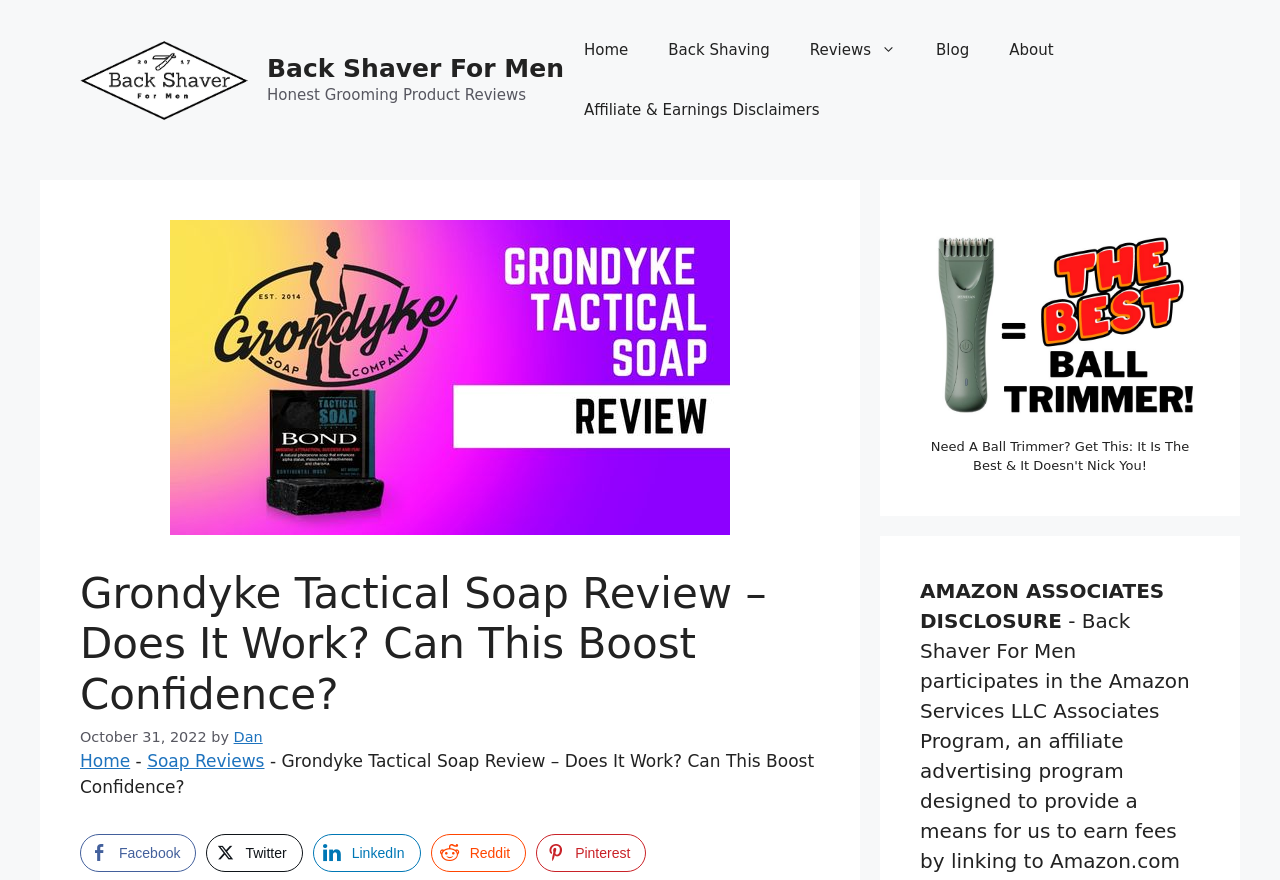What is the date of the review?
Kindly offer a detailed explanation using the data available in the image.

I found the answer by examining the time element in the header section, which displays the date 'October 31, 2022'.